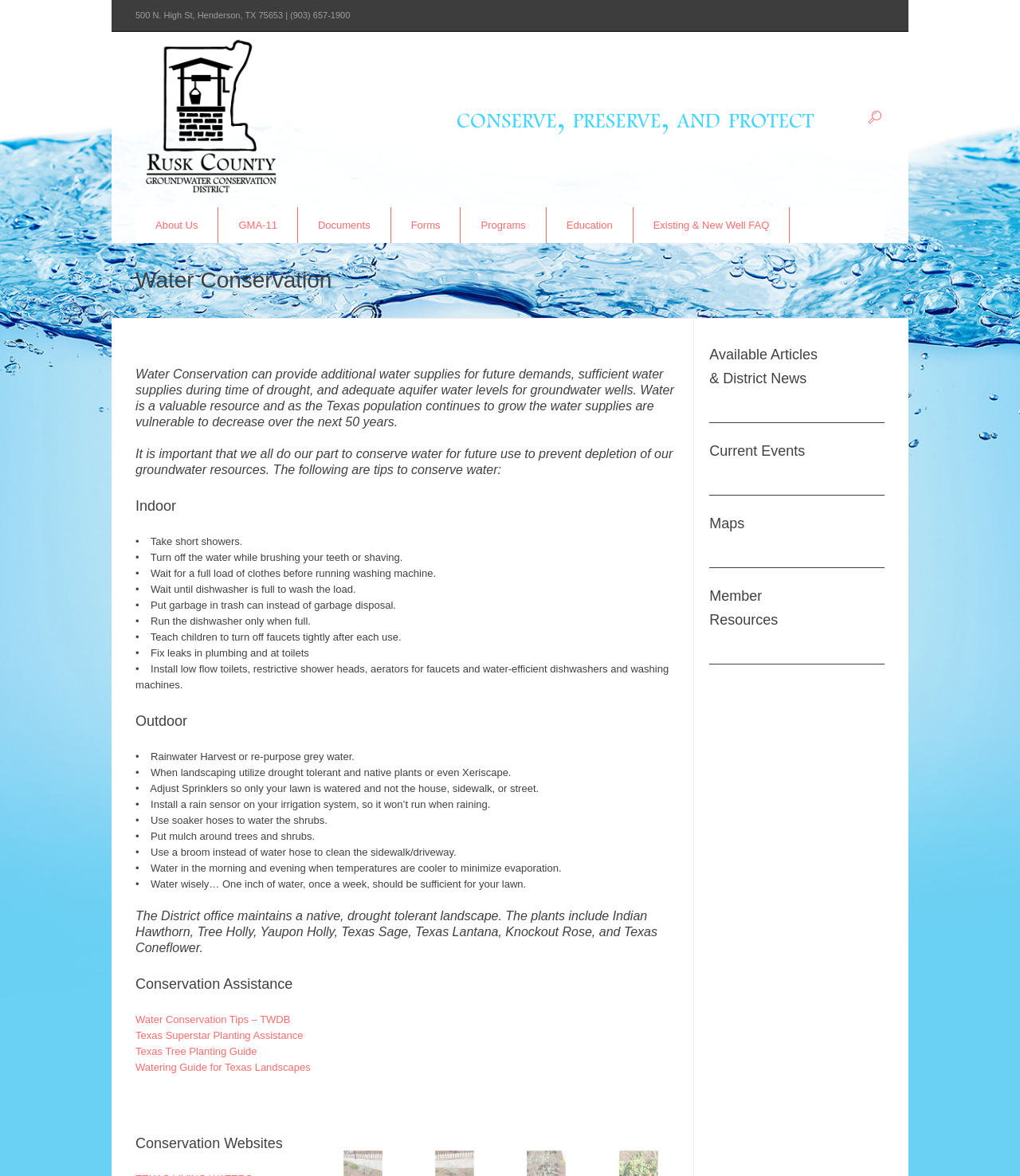Please determine the bounding box coordinates of the element to click on in order to accomplish the following task: "Learn about 'Conservation Assistance'". Ensure the coordinates are four float numbers ranging from 0 to 1, i.e., [left, top, right, bottom].

[0.133, 0.827, 0.664, 0.847]